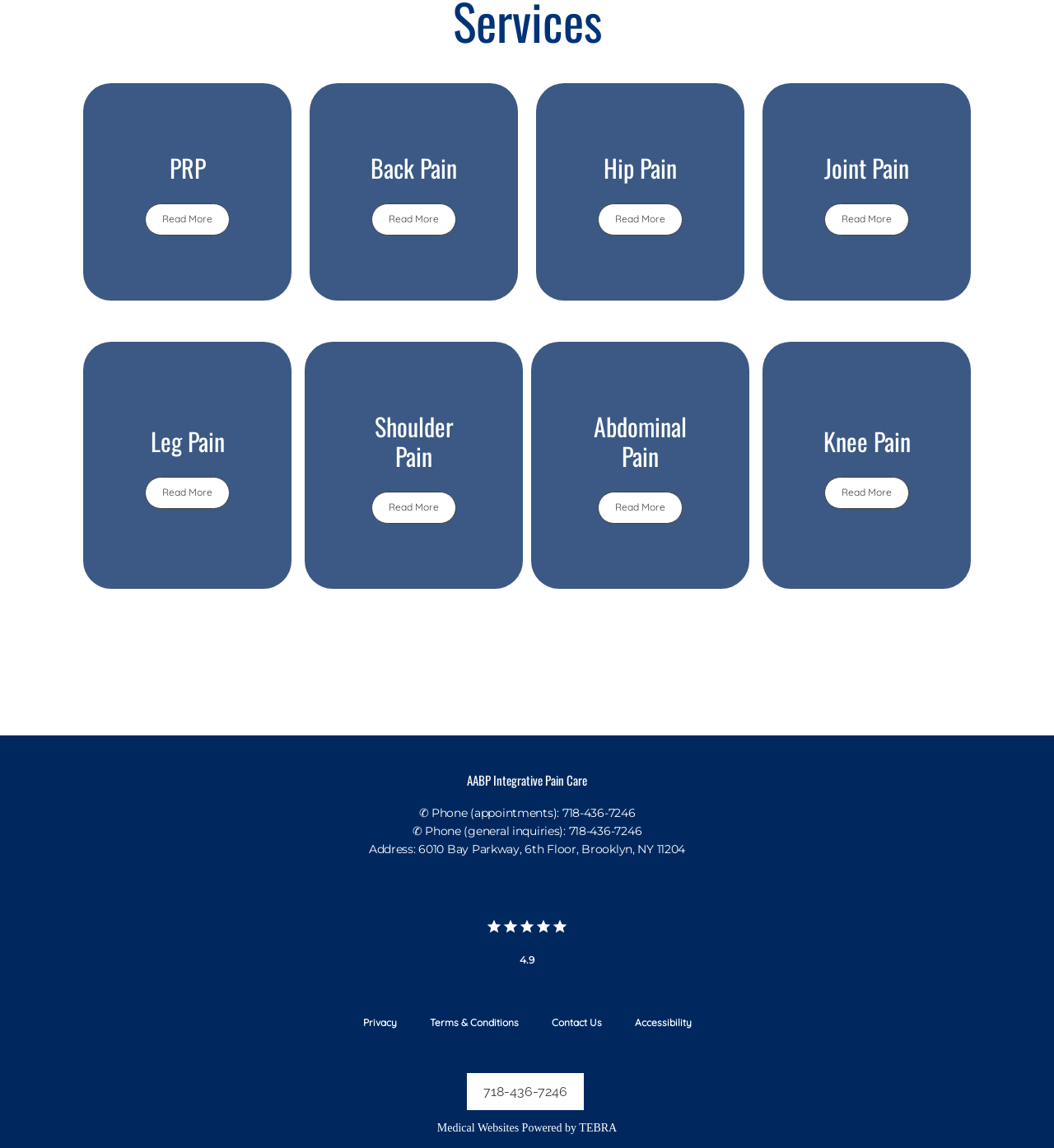Identify the bounding box for the element characterized by the following description: "Read More".

[0.134, 0.174, 0.222, 0.212]